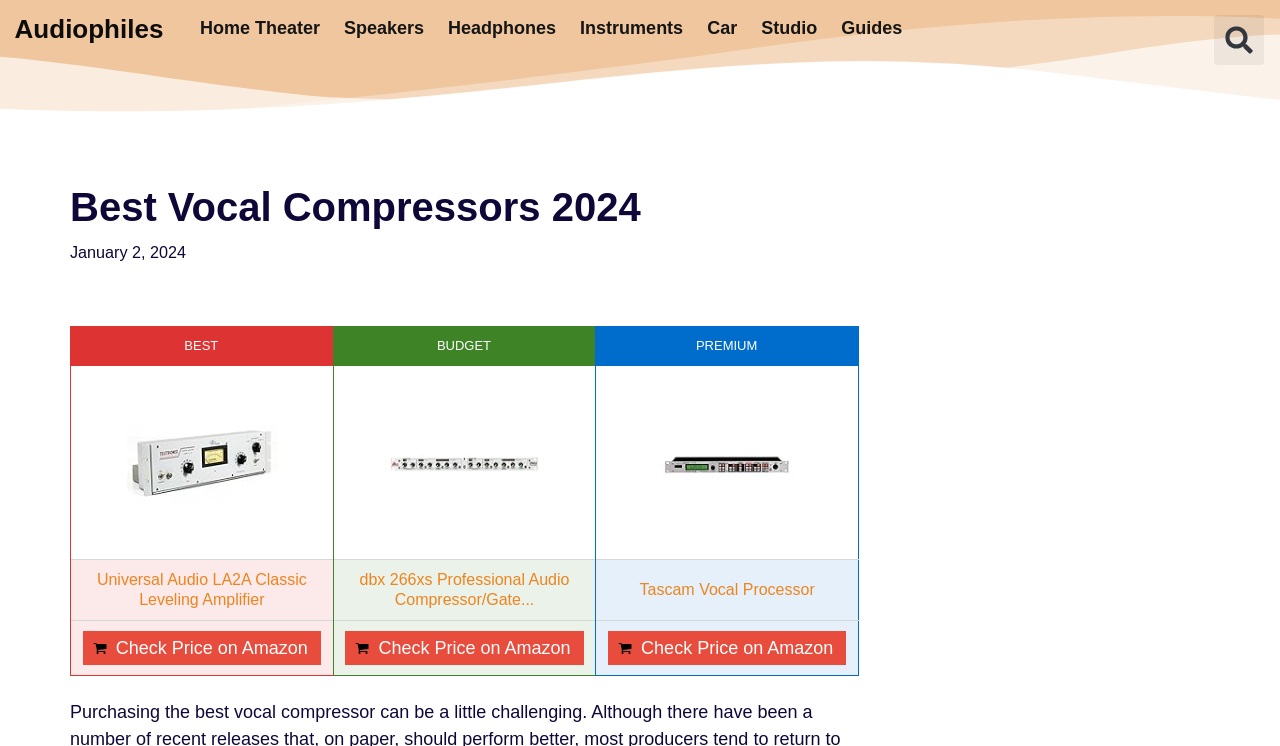For the given element description dbx 266xs Professional Audio Compressor/Gate..., determine the bounding box coordinates of the UI element. The coordinates should follow the format (top-left x, top-left y, bottom-right x, bottom-right y) and be within the range of 0 to 1.

[0.281, 0.765, 0.445, 0.815]